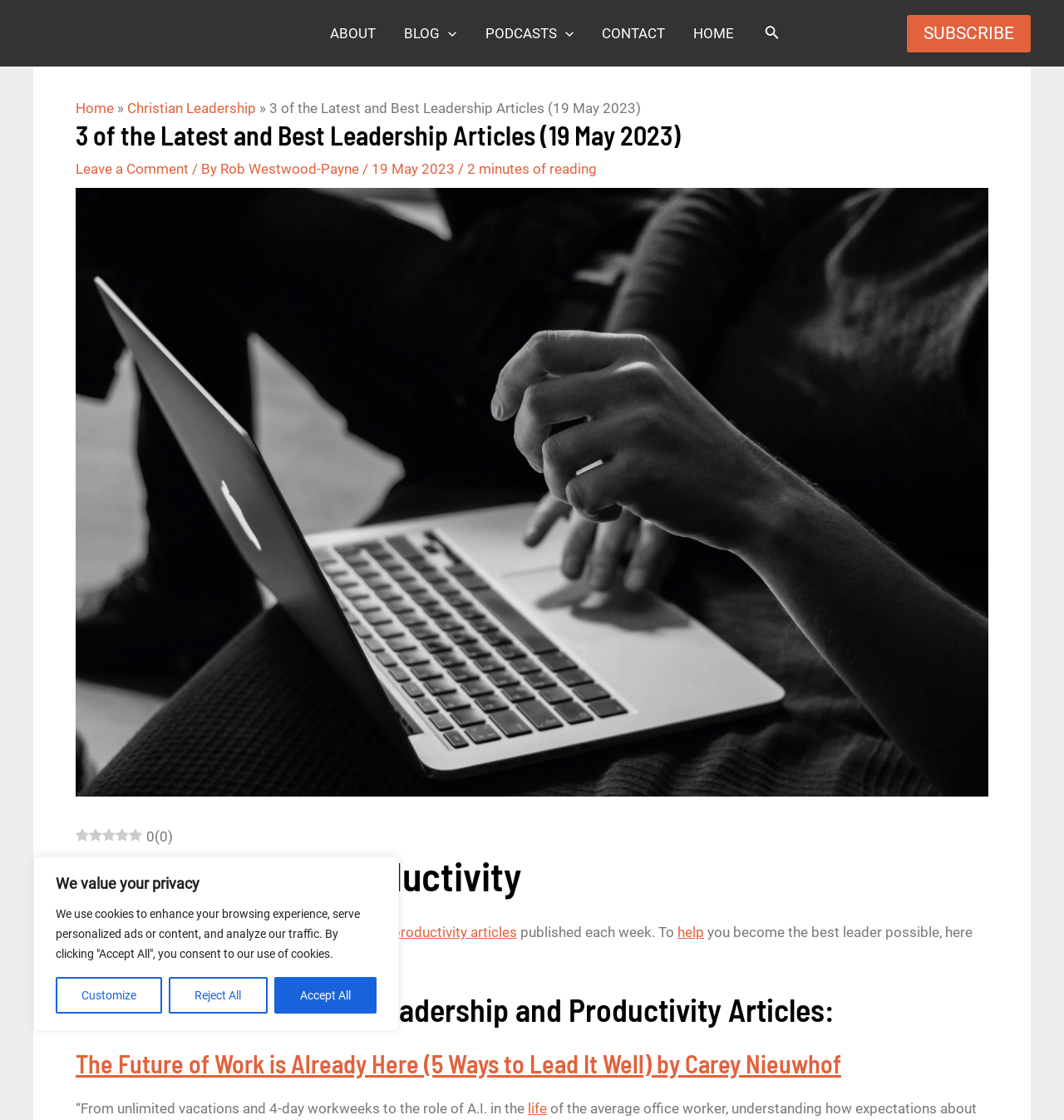Could you identify the text that serves as the heading for this webpage?

3 of the Latest and Best Leadership Articles (19 May 2023)